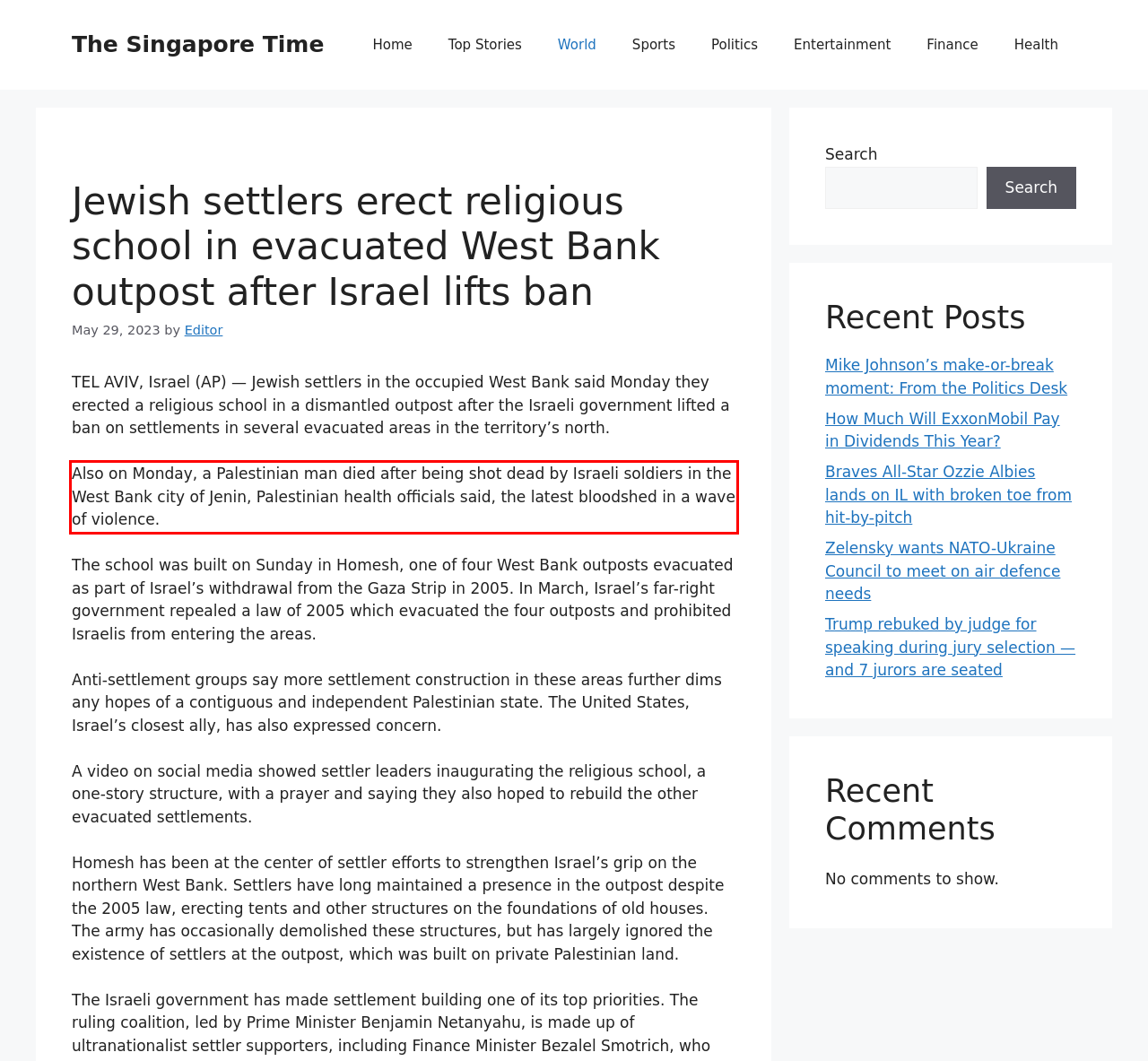Locate the red bounding box in the provided webpage screenshot and use OCR to determine the text content inside it.

Also on Monday, a Palestinian man died after being shot dead by Israeli soldiers in the West Bank city of Jenin, Palestinian health officials said, the latest bloodshed in a wave of violence.